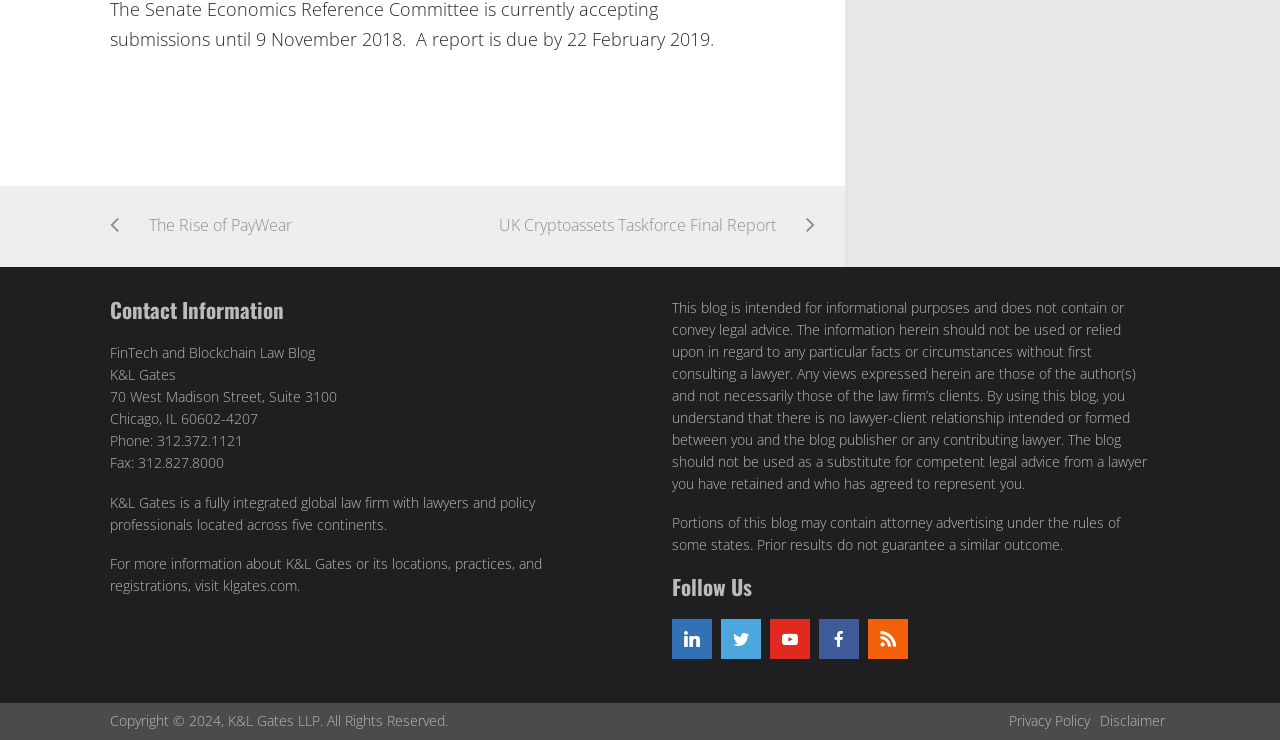Please identify the bounding box coordinates of the region to click in order to complete the given instruction: "Read the Privacy Policy". The coordinates should be four float numbers between 0 and 1, i.e., [left, top, right, bottom].

[0.788, 0.96, 0.852, 0.986]